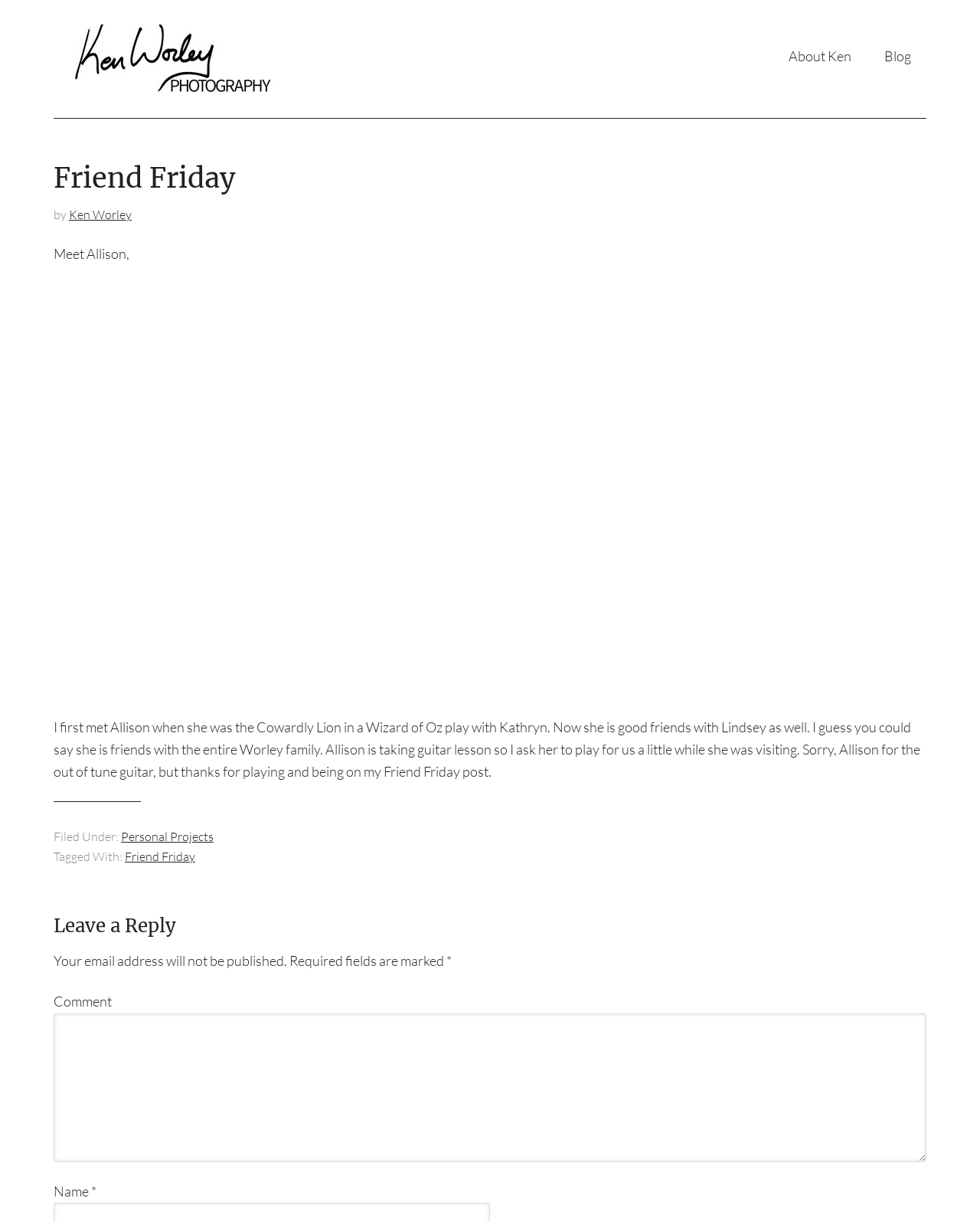Return the bounding box coordinates of the UI element that corresponds to this description: "Blog". The coordinates must be given as four float numbers in the range of 0 and 1, [left, top, right, bottom].

[0.887, 0.025, 0.945, 0.066]